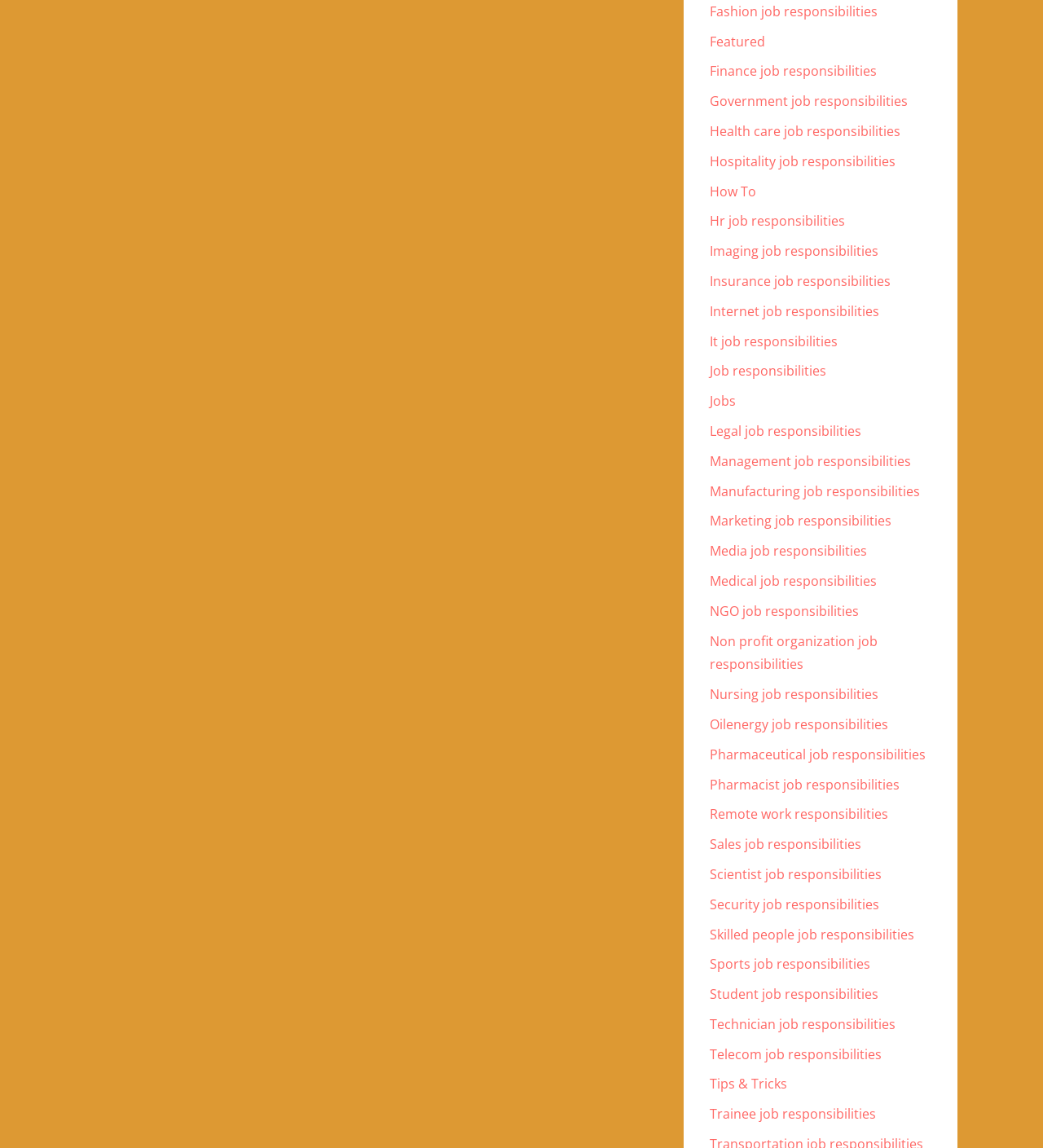Locate the bounding box coordinates of the UI element described by: "Management job responsibilities". The bounding box coordinates should consist of four float numbers between 0 and 1, i.e., [left, top, right, bottom].

[0.68, 0.394, 0.873, 0.409]